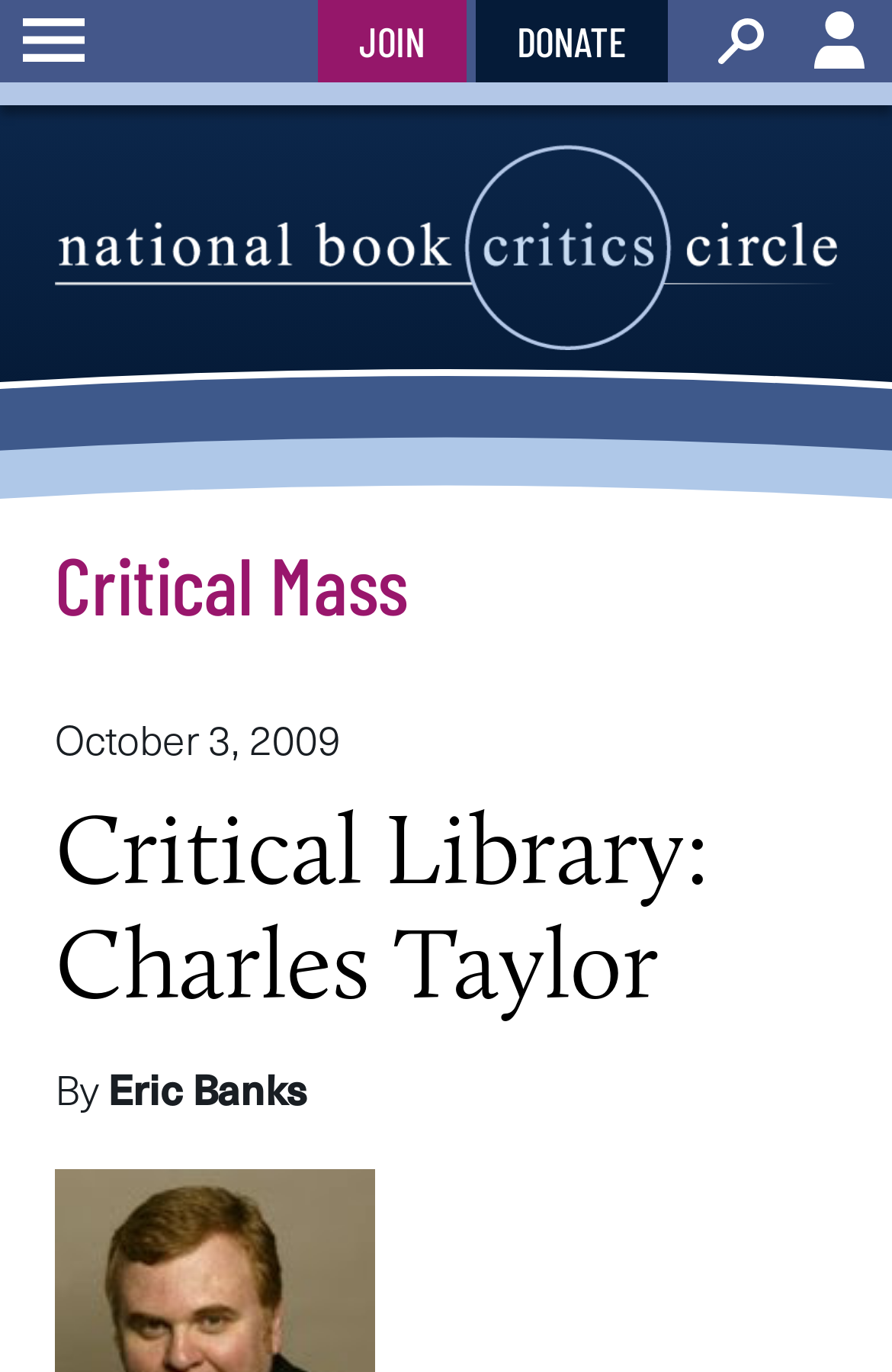What is the name of the section that 'Critical Library' belongs to?
Please give a detailed and elaborate answer to the question based on the image.

I determined the answer by looking at the heading 'Critical Mass' which is a parent element of the 'Critical Library' heading, suggesting that 'Critical Library' belongs to the 'Critical Mass' section.